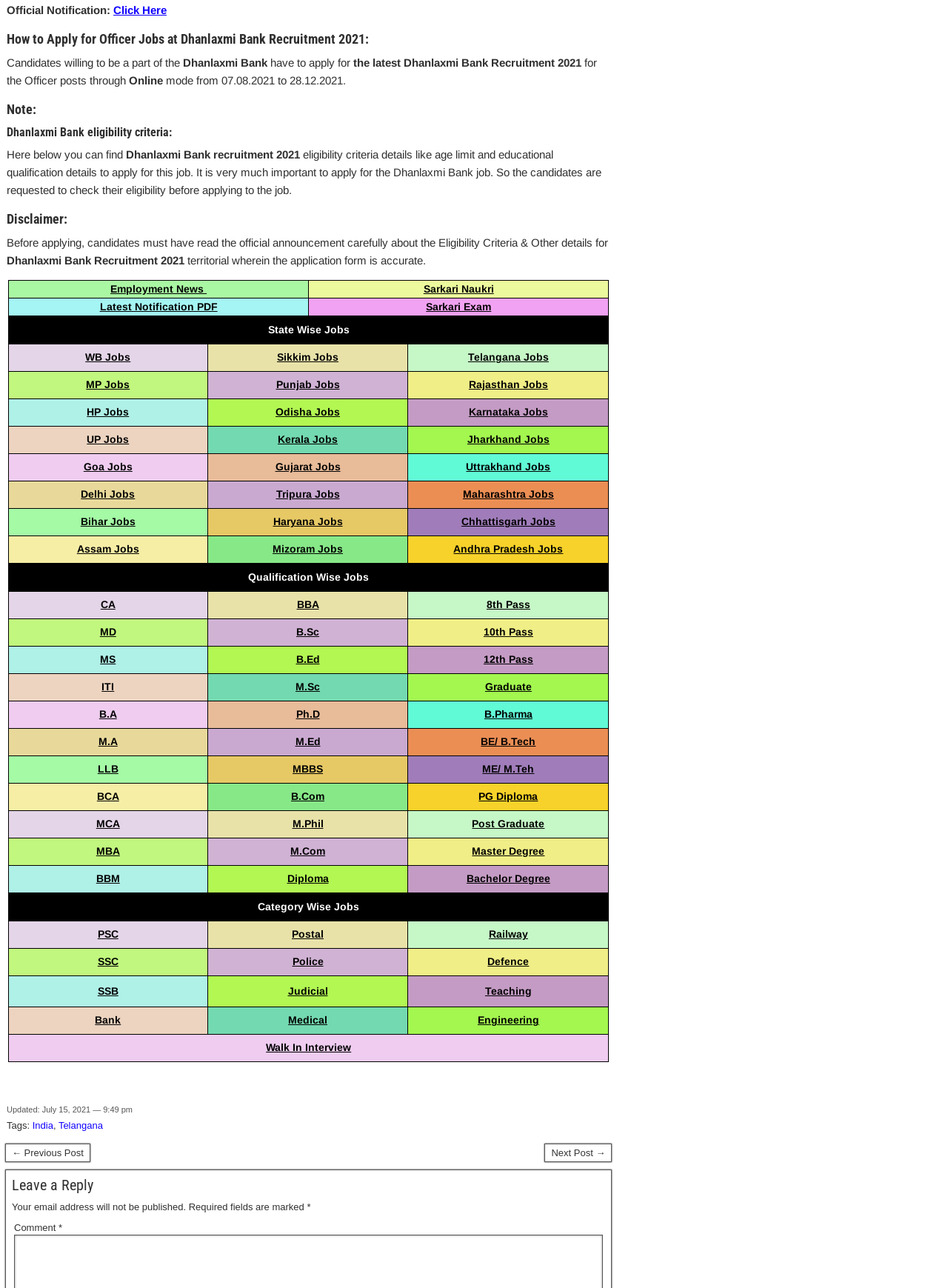Please mark the bounding box coordinates of the area that should be clicked to carry out the instruction: "Click on 'Click Here'".

[0.12, 0.003, 0.176, 0.012]